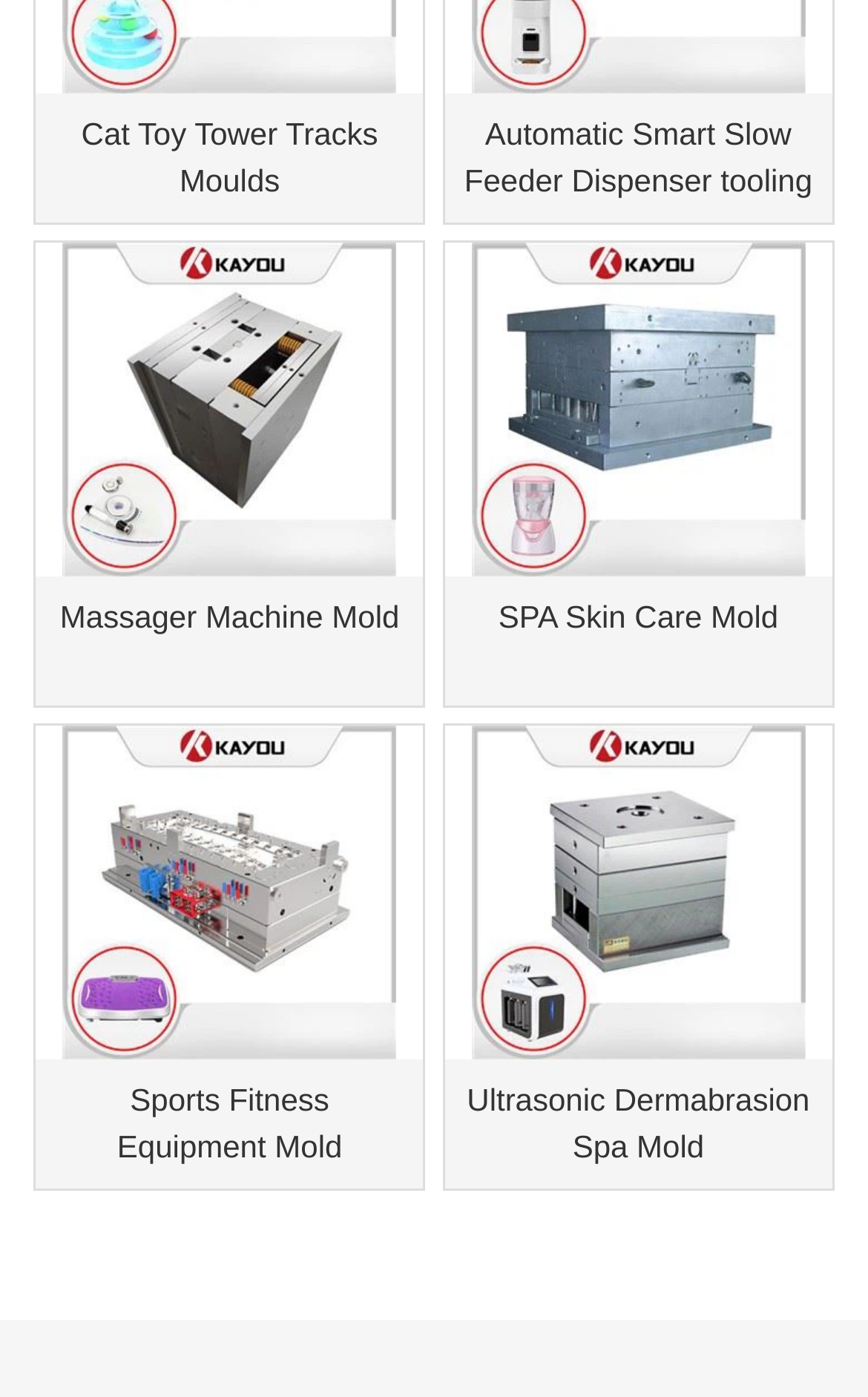Provide a short answer to the following question with just one word or phrase: How many images are displayed on the webpage?

4